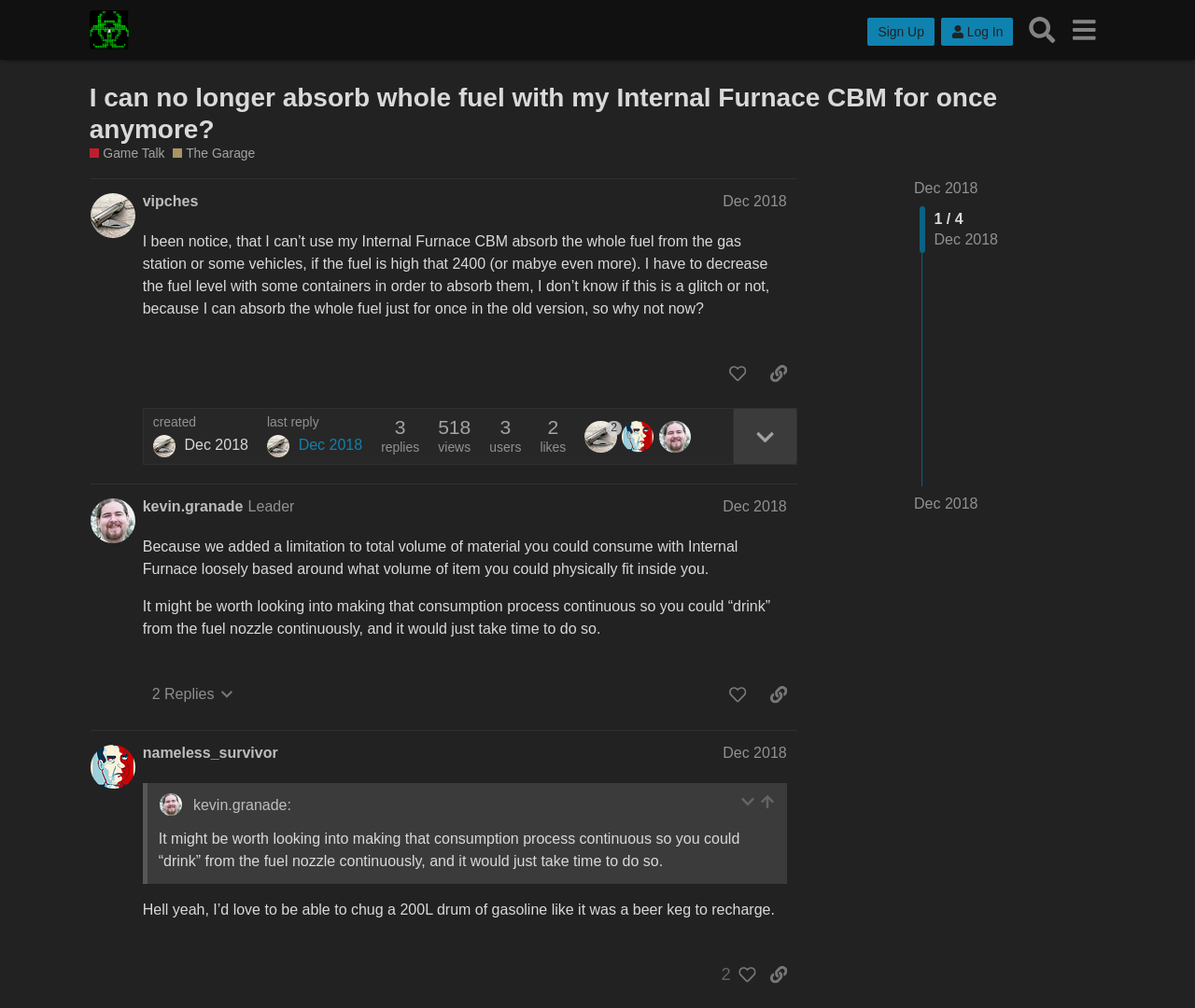Please identify the bounding box coordinates of the clickable area that will fulfill the following instruction: "Click on the Close Button". The coordinates should be in the format of four float numbers between 0 and 1, i.e., [left, top, right, bottom].

None